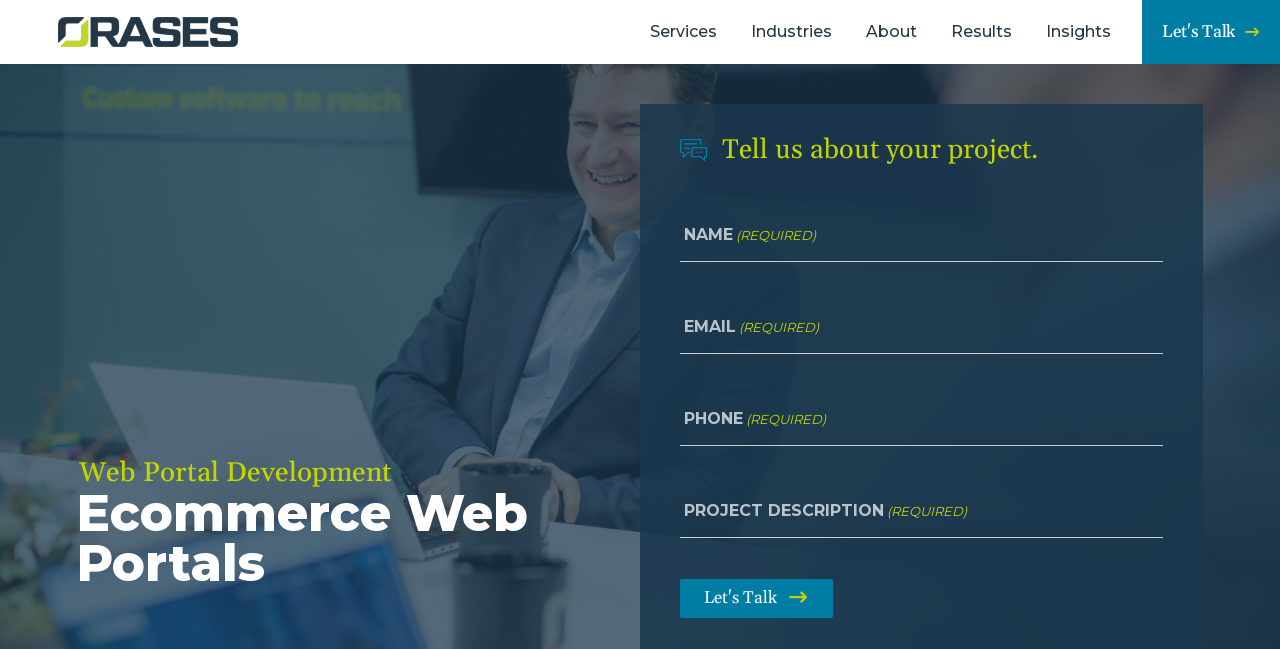What is the main focus of the company?
Based on the screenshot, provide your answer in one word or phrase.

Ecommerce web portal development